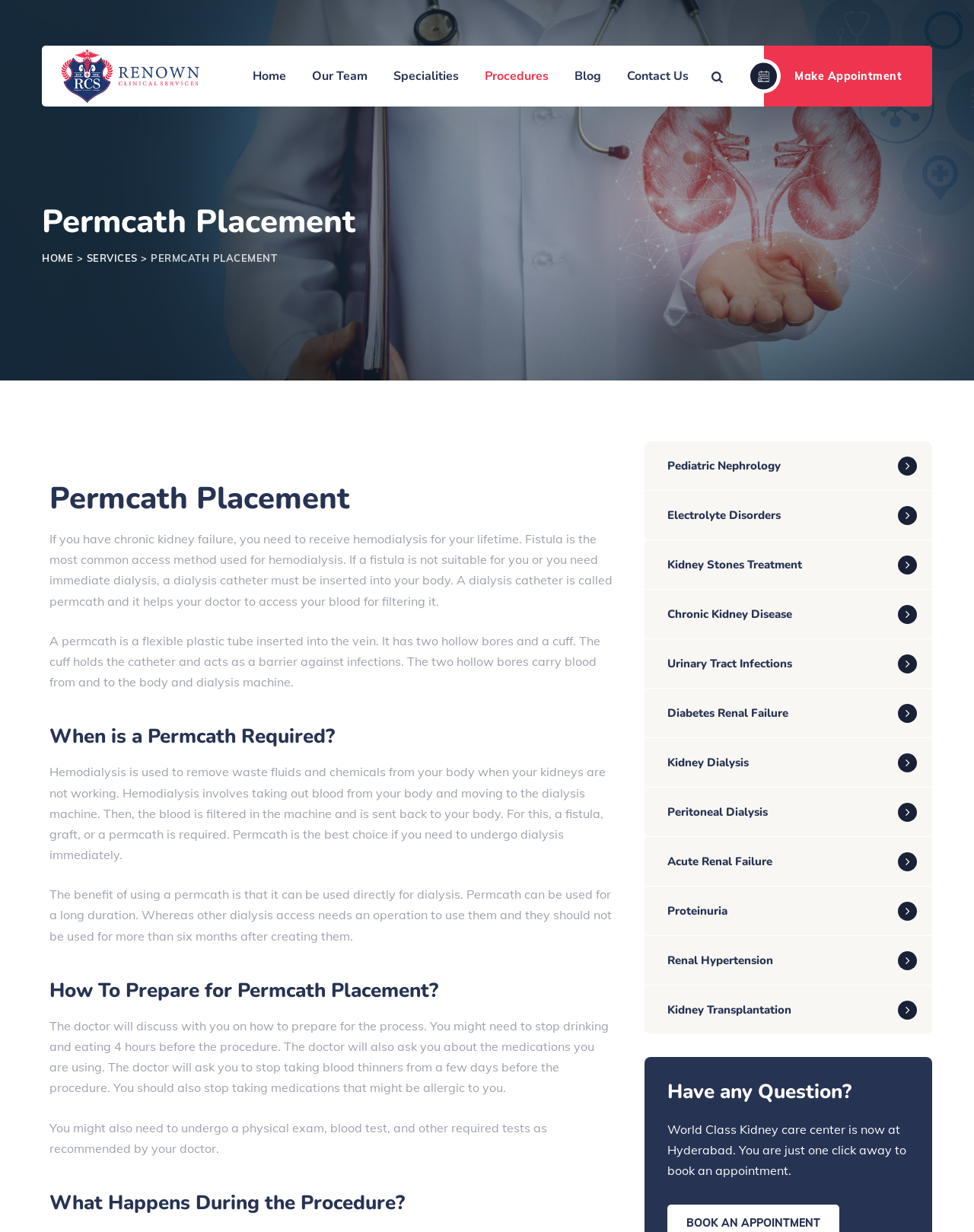Locate the bounding box coordinates of the clickable area to execute the instruction: "Click the 'Love' button". Provide the coordinates as four float numbers between 0 and 1, represented as [left, top, right, bottom].

None